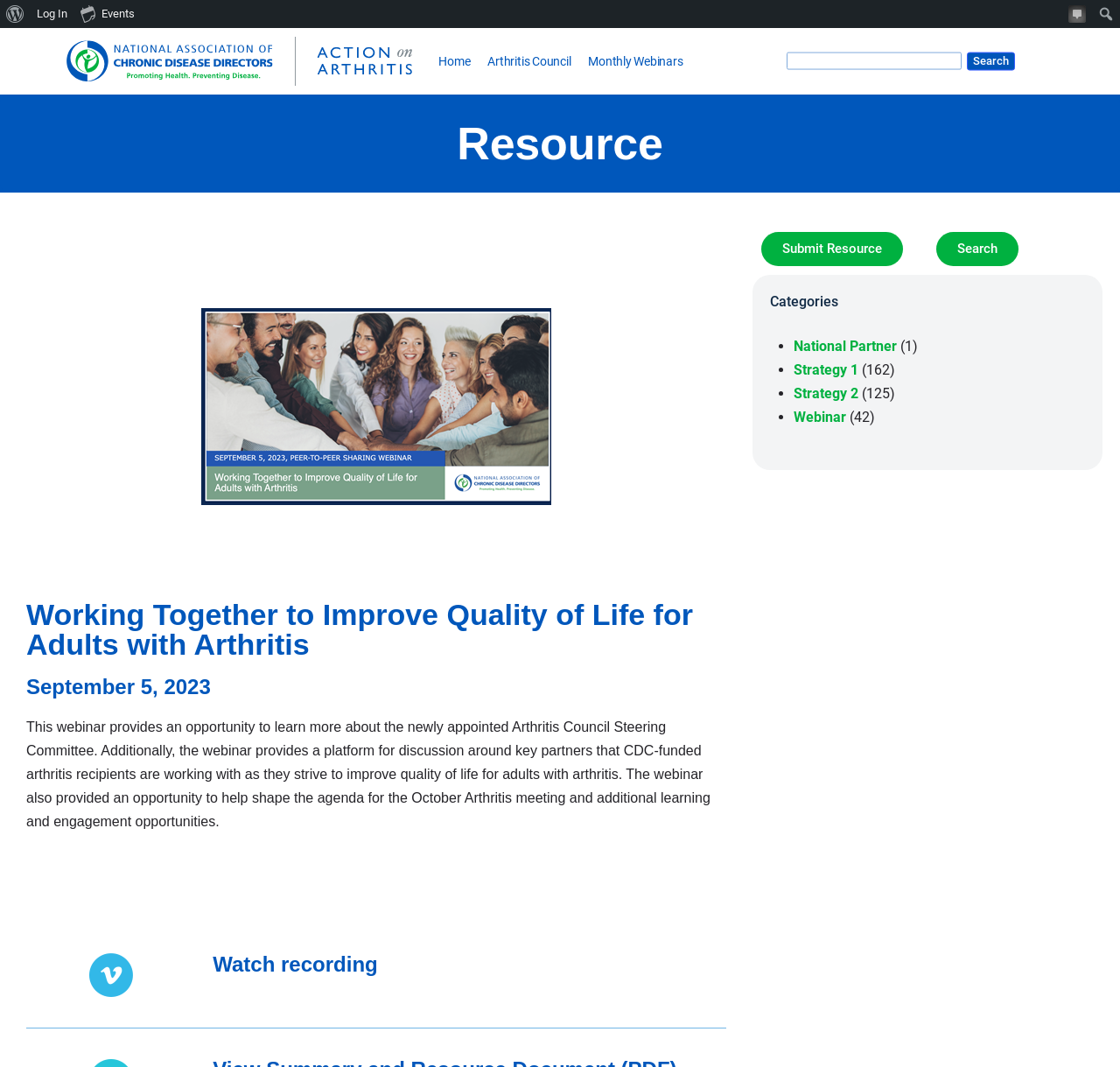Identify the bounding box coordinates of the clickable region required to complete the instruction: "Search for resources". The coordinates should be given as four float numbers within the range of 0 and 1, i.e., [left, top, right, bottom].

[0.702, 0.049, 0.906, 0.066]